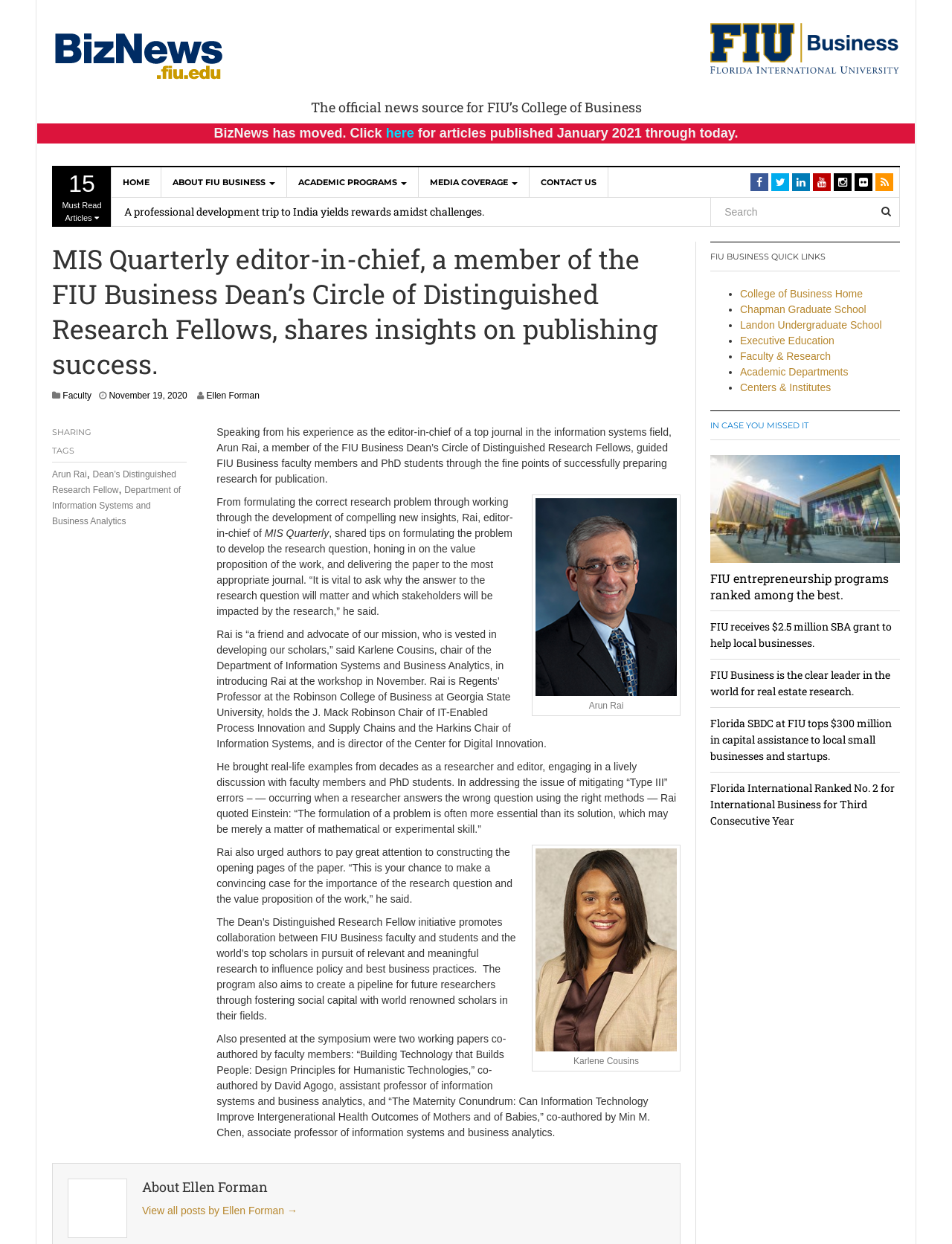Identify the bounding box coordinates of the region that should be clicked to execute the following instruction: "Check the FIU BUSINESS QUICK LINKS".

[0.746, 0.194, 0.945, 0.218]